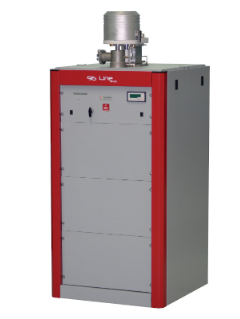What is the purpose of the control panel?
Based on the visual, give a brief answer using one word or a short phrase.

Easy user interaction